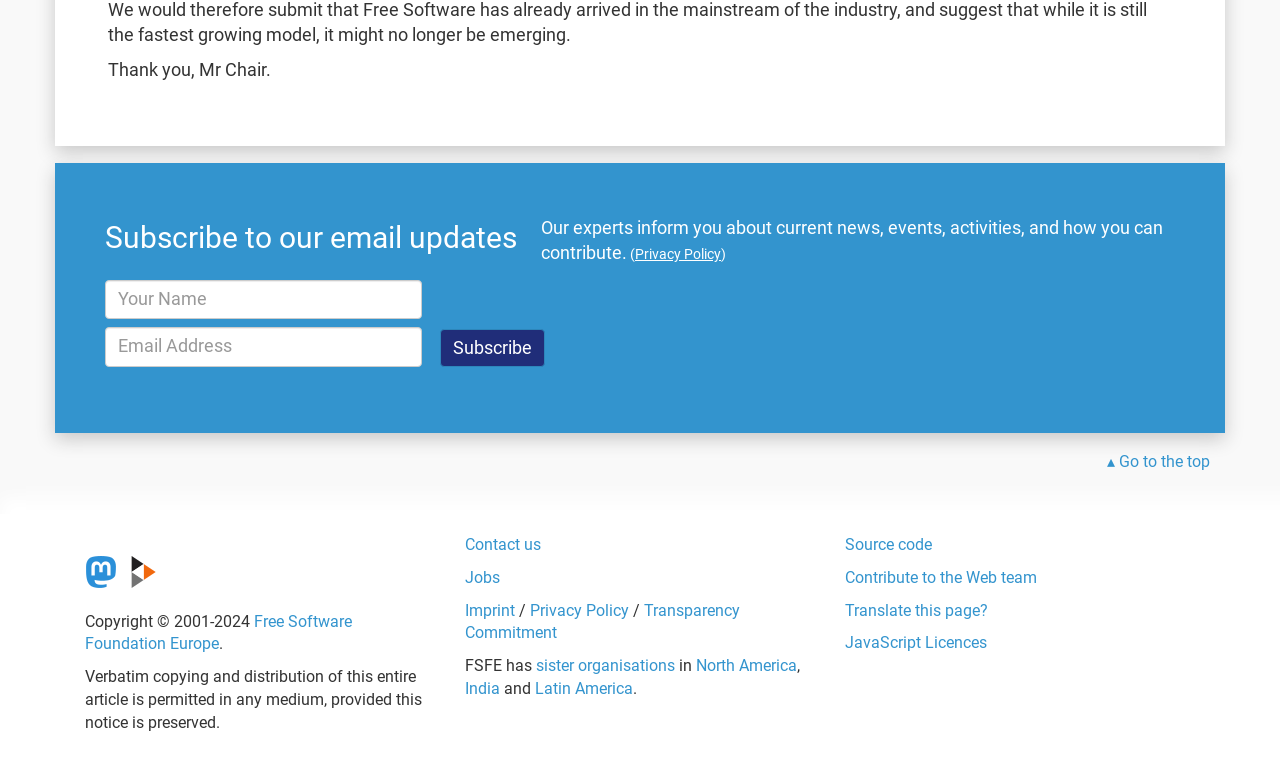Please locate the UI element described by "Transparency Commitment" and provide its bounding box coordinates.

[0.363, 0.785, 0.578, 0.84]